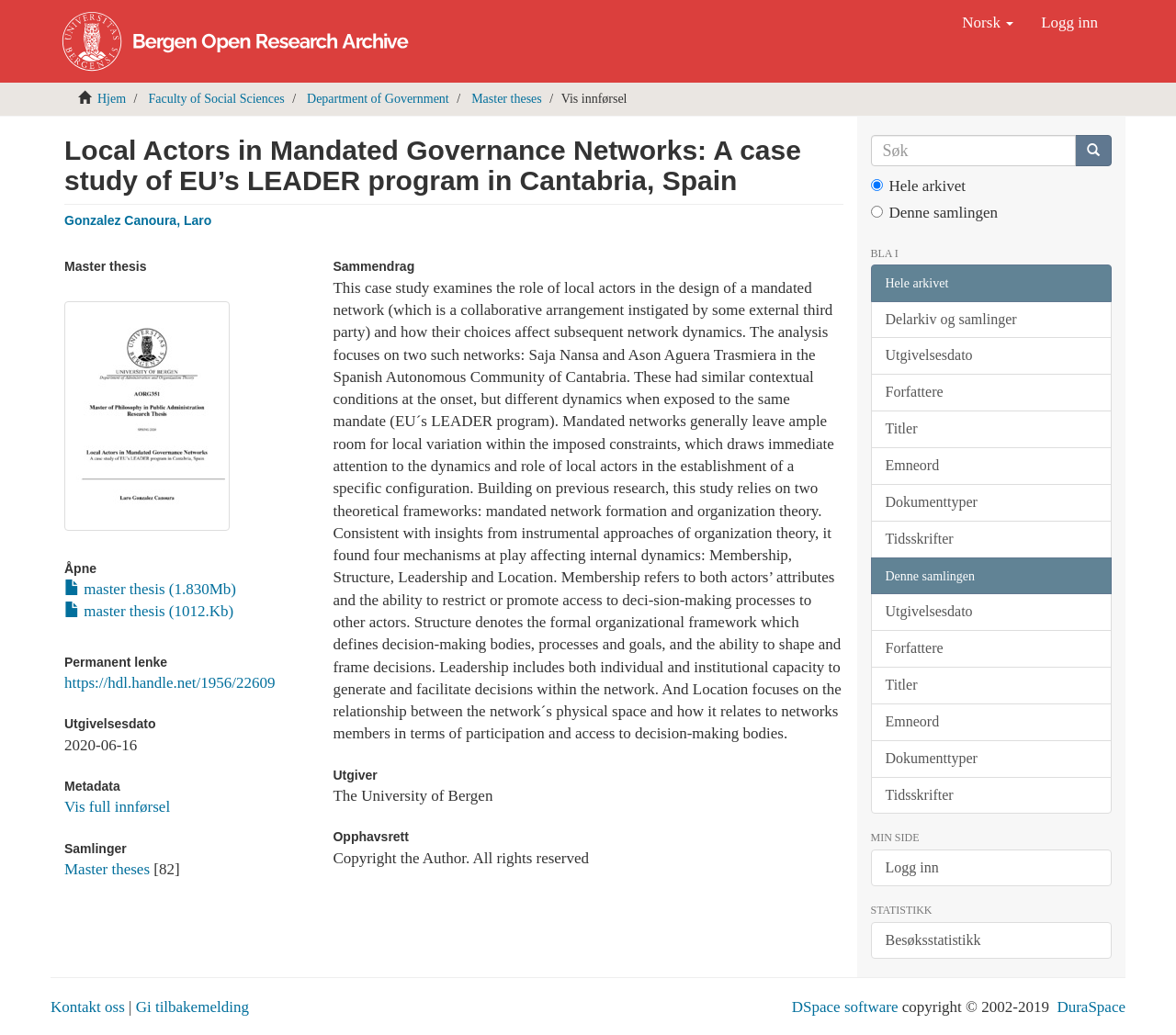Extract the bounding box coordinates for the UI element described as: "Forfattere".

[0.74, 0.361, 0.945, 0.398]